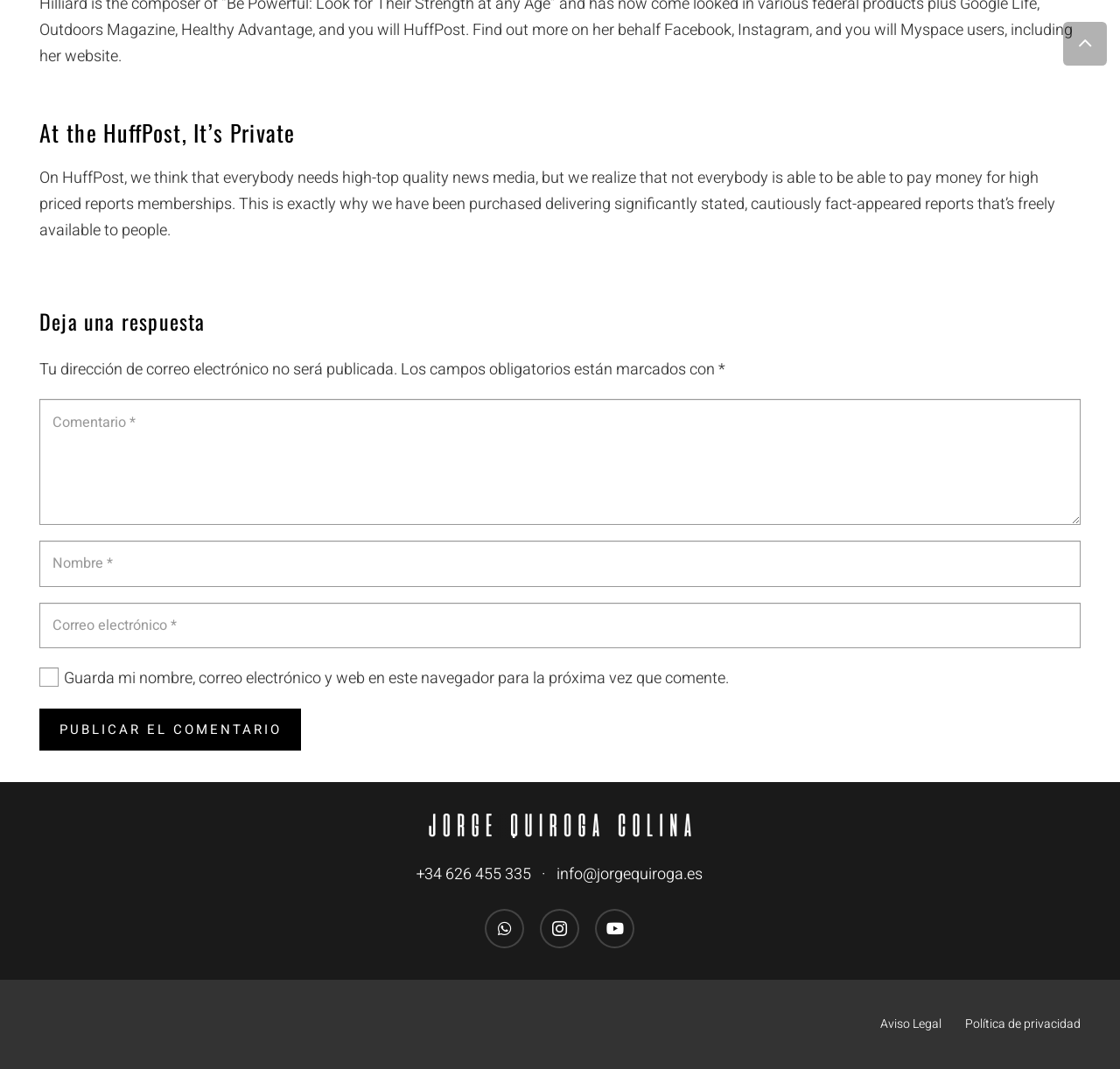What is the option to save user information for future comments?
Give a comprehensive and detailed explanation for the question.

The webpage has a checkbox option that allows users to save their name, email, and website information for future comments, so they don't have to re-enter the information every time they want to comment.